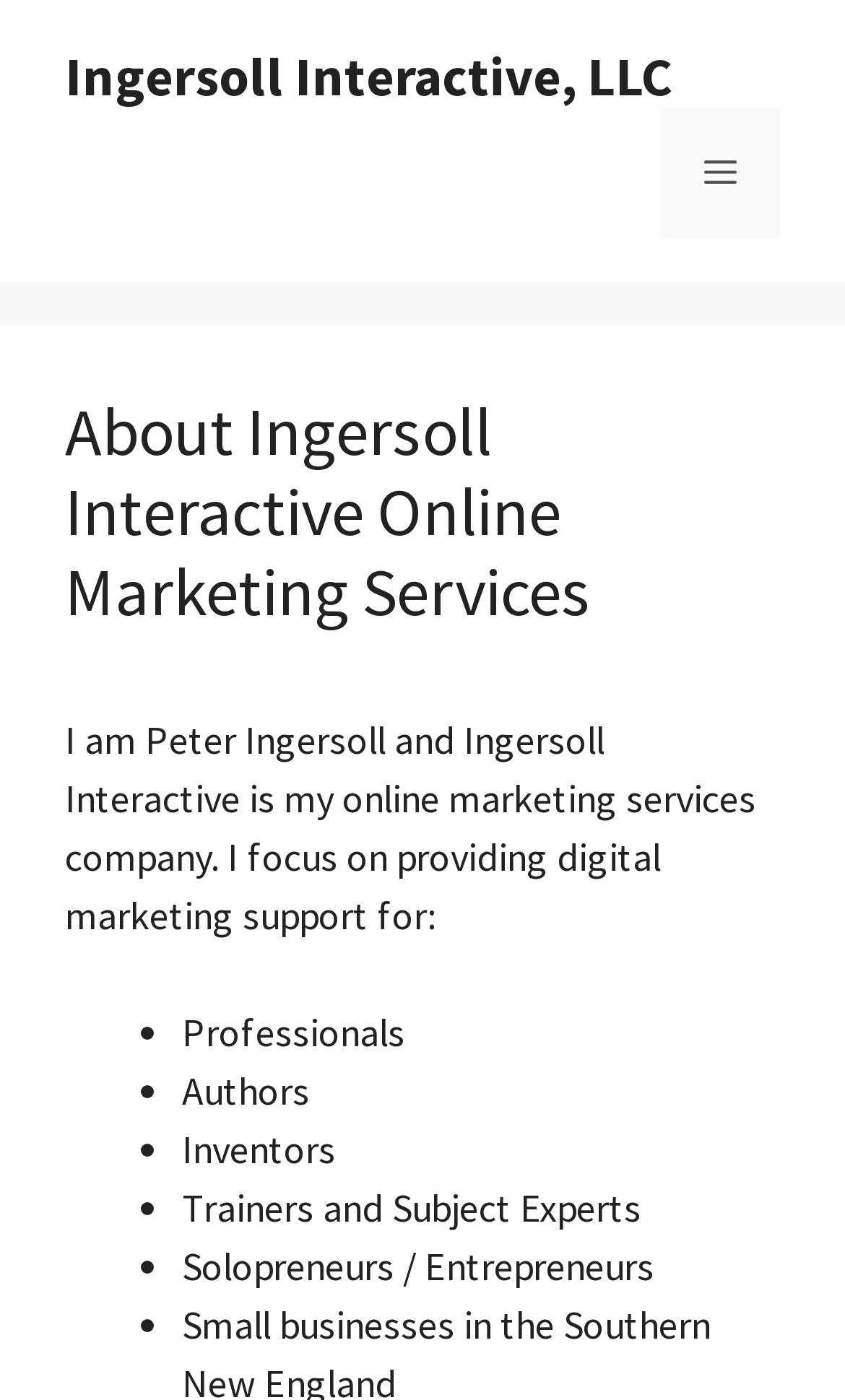Determine the main headline of the webpage and provide its text.

About Ingersoll Interactive Online Marketing Services